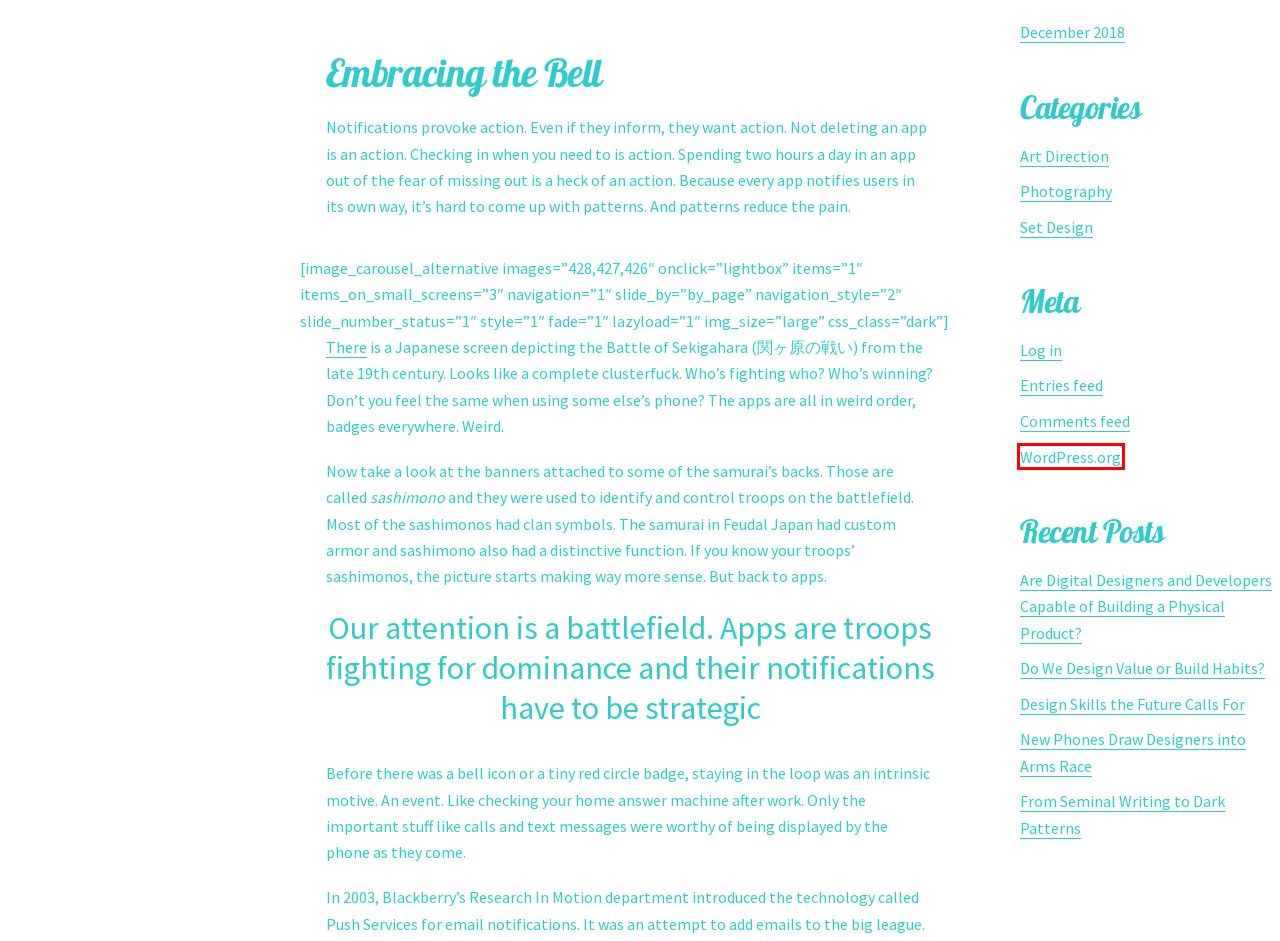Analyze the given webpage screenshot and identify the UI element within the red bounding box. Select the webpage description that best matches what you expect the new webpage to look like after clicking the element. Here are the candidates:
A. Design Skills the Future Calls For – · Ariadna Herrera ·
B. Photography – · Ariadna Herrera ·
C. Art Direction – · Ariadna Herrera ·
D. Blog Tool, Publishing Platform, and CMS – WordPress.org
E. Artificial Intelligence – · Ariadna Herrera ·
F. Set Design – · Ariadna Herrera ·
G. Log In ‹ · Ariadna Herrera · — WordPress
H. Are Digital Designers and Developers Capable of Building a Physical Product? – · Ariadna Herrera ·

D